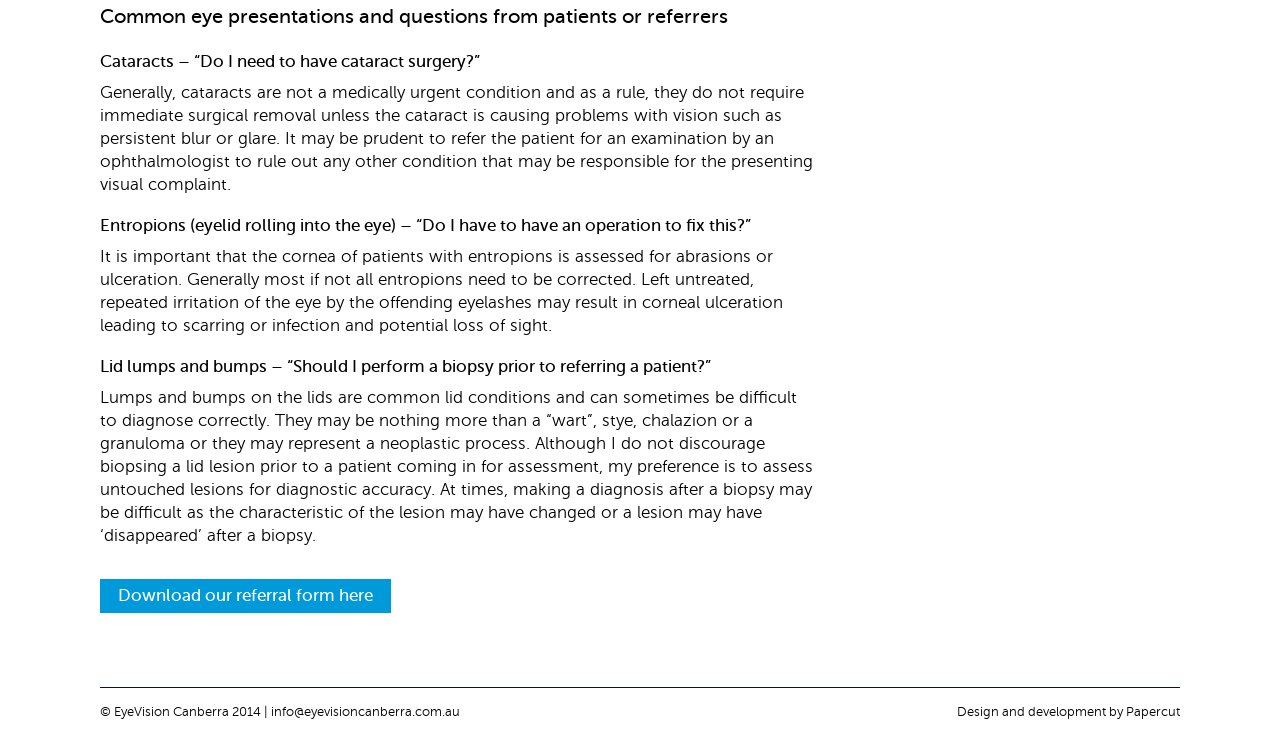What is the preferred approach for diagnosing lid lesions?
Please respond to the question with as much detail as possible.

Based on the StaticText element with the text 'Although I do not discourage biopsing a lid lesion prior to a patient coming in for assessment, my preference is to assess untouched lesions for diagnostic accuracy.', it can be inferred that the preferred approach for diagnosing lid lesions is to assess untouched lesions.